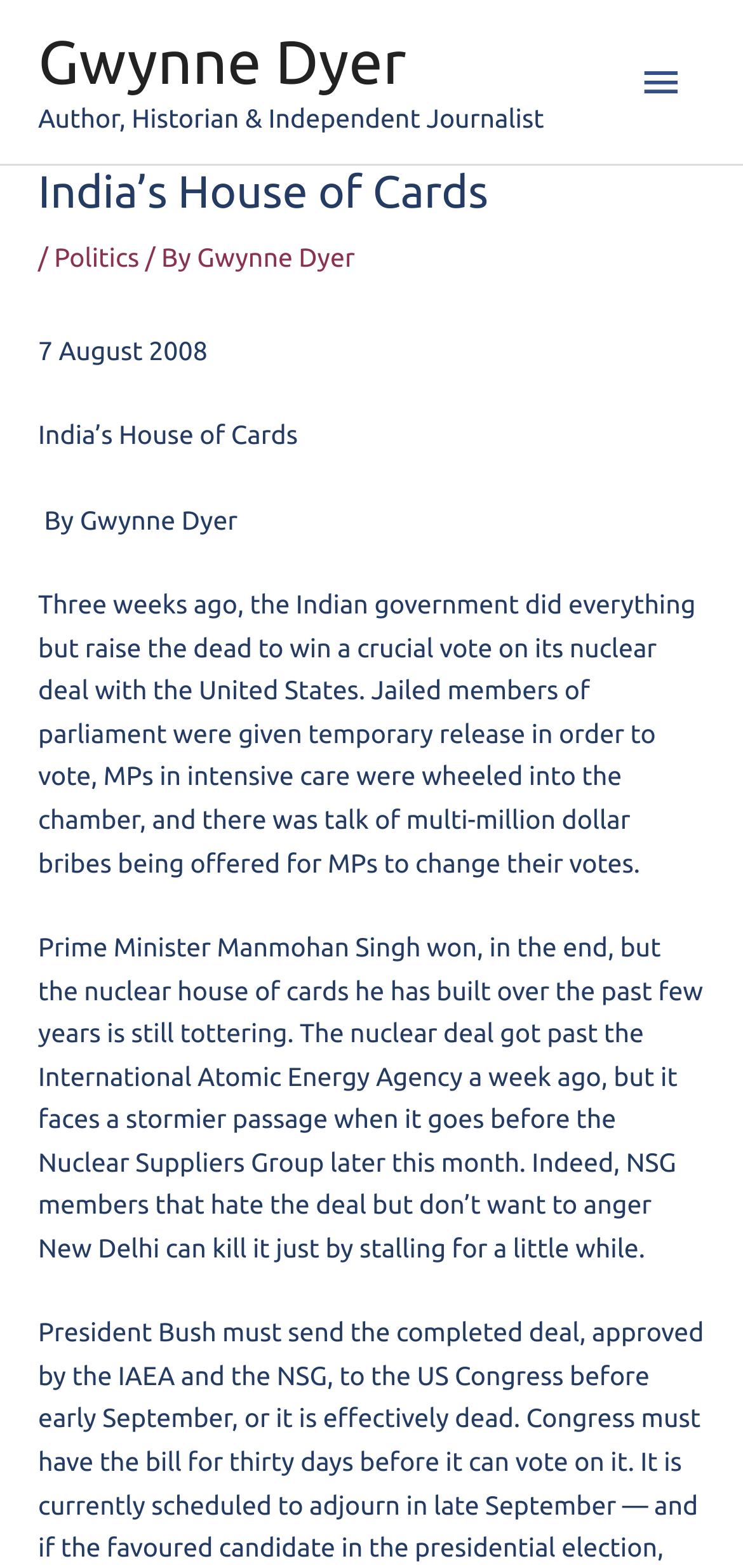Calculate the bounding box coordinates for the UI element based on the following description: "Politics". Ensure the coordinates are four float numbers between 0 and 1, i.e., [left, top, right, bottom].

[0.073, 0.154, 0.188, 0.173]